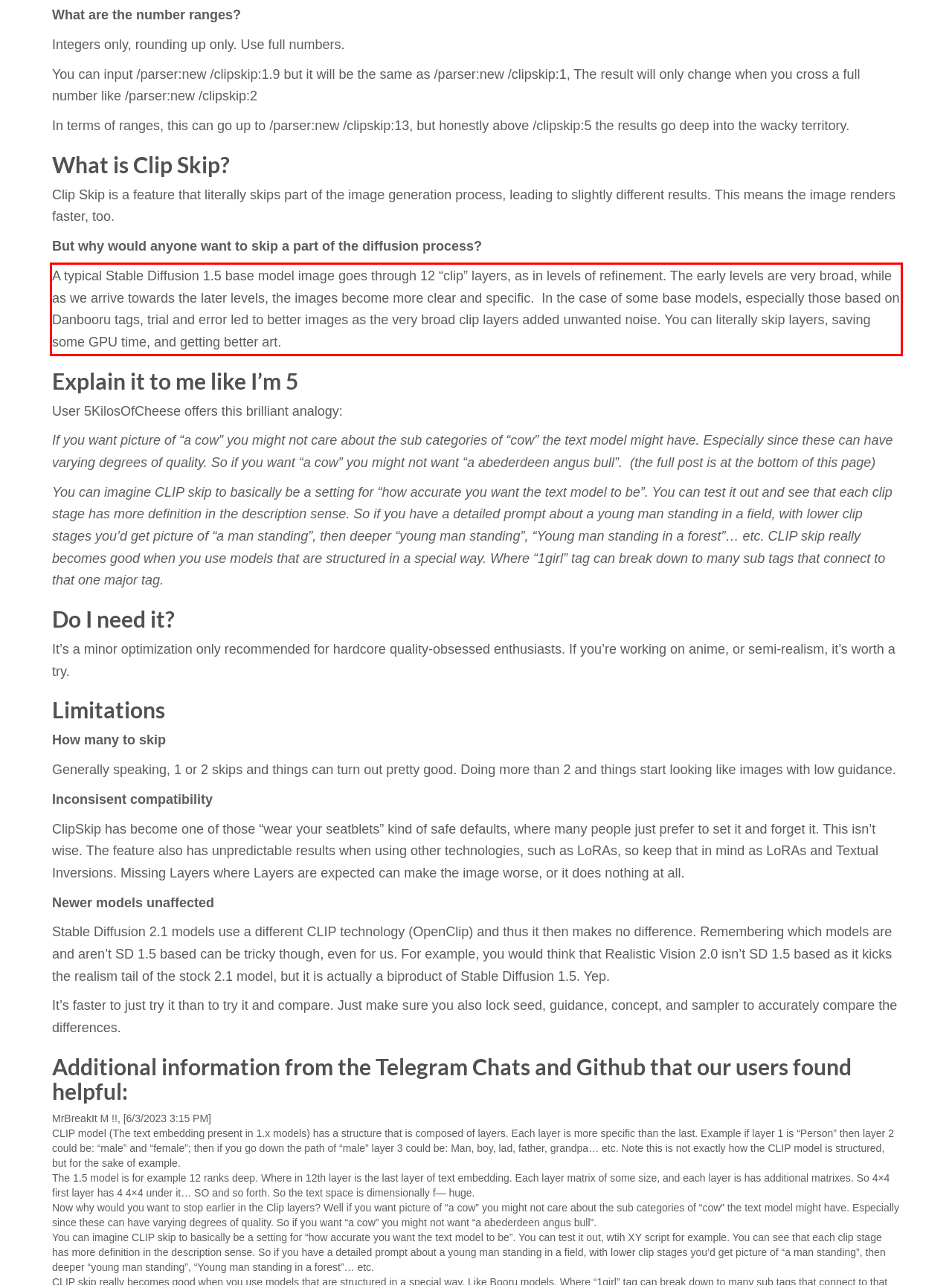The screenshot you have been given contains a UI element surrounded by a red rectangle. Use OCR to read and extract the text inside this red rectangle.

A typical Stable Diffusion 1.5 base model image goes through 12 “clip” layers, as in levels of refinement. The early levels are very broad, while as we arrive towards the later levels, the images become more clear and specific. In the case of some base models, especially those based on Danbooru tags, trial and error led to better images as the very broad clip layers added unwanted noise. You can literally skip layers, saving some GPU time, and getting better art.